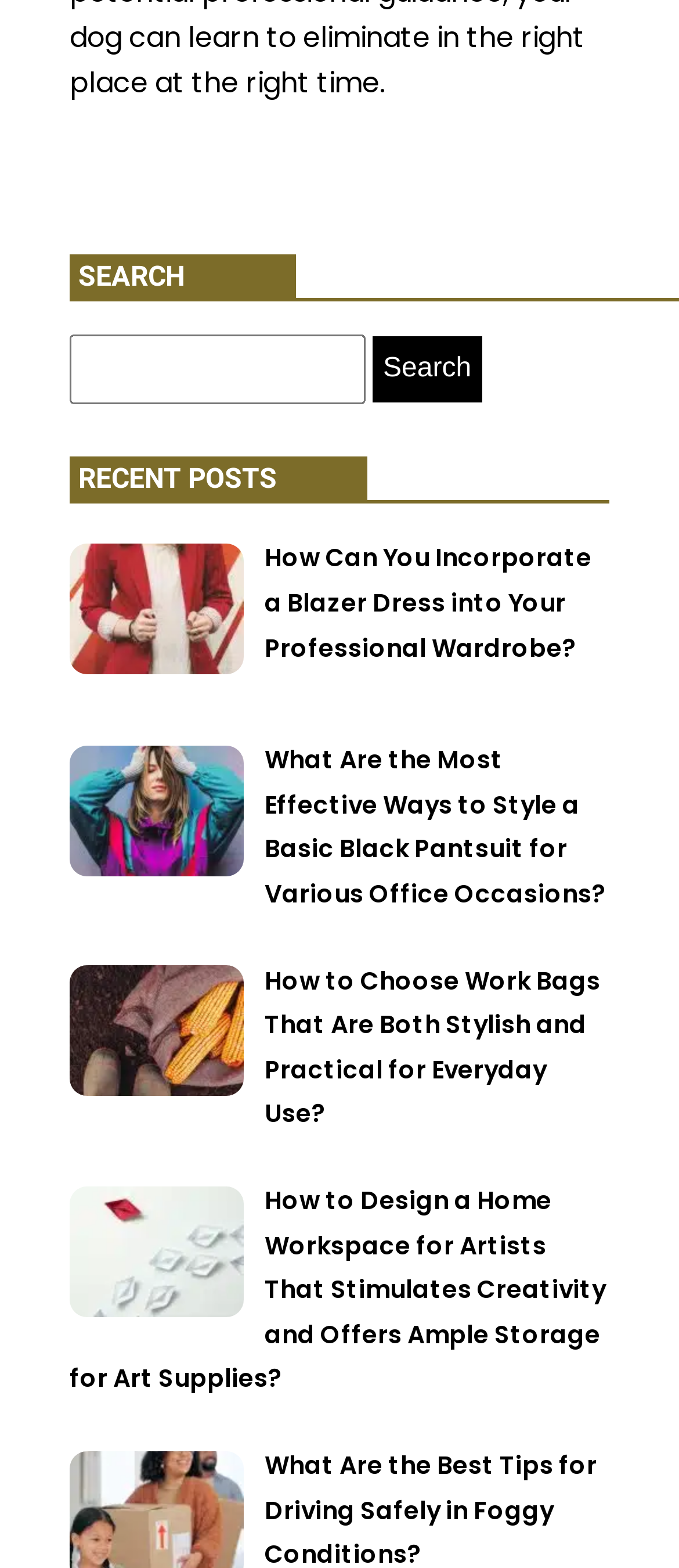What is the topic of the first link?
Look at the image and provide a detailed response to the question.

The first link under 'RECENT POSTS' has the title 'How Can You Incorporate a Blazer Dress into Your Professional Wardrobe?', indicating that its topic is related to incorporating blazer dresses into professional attire.